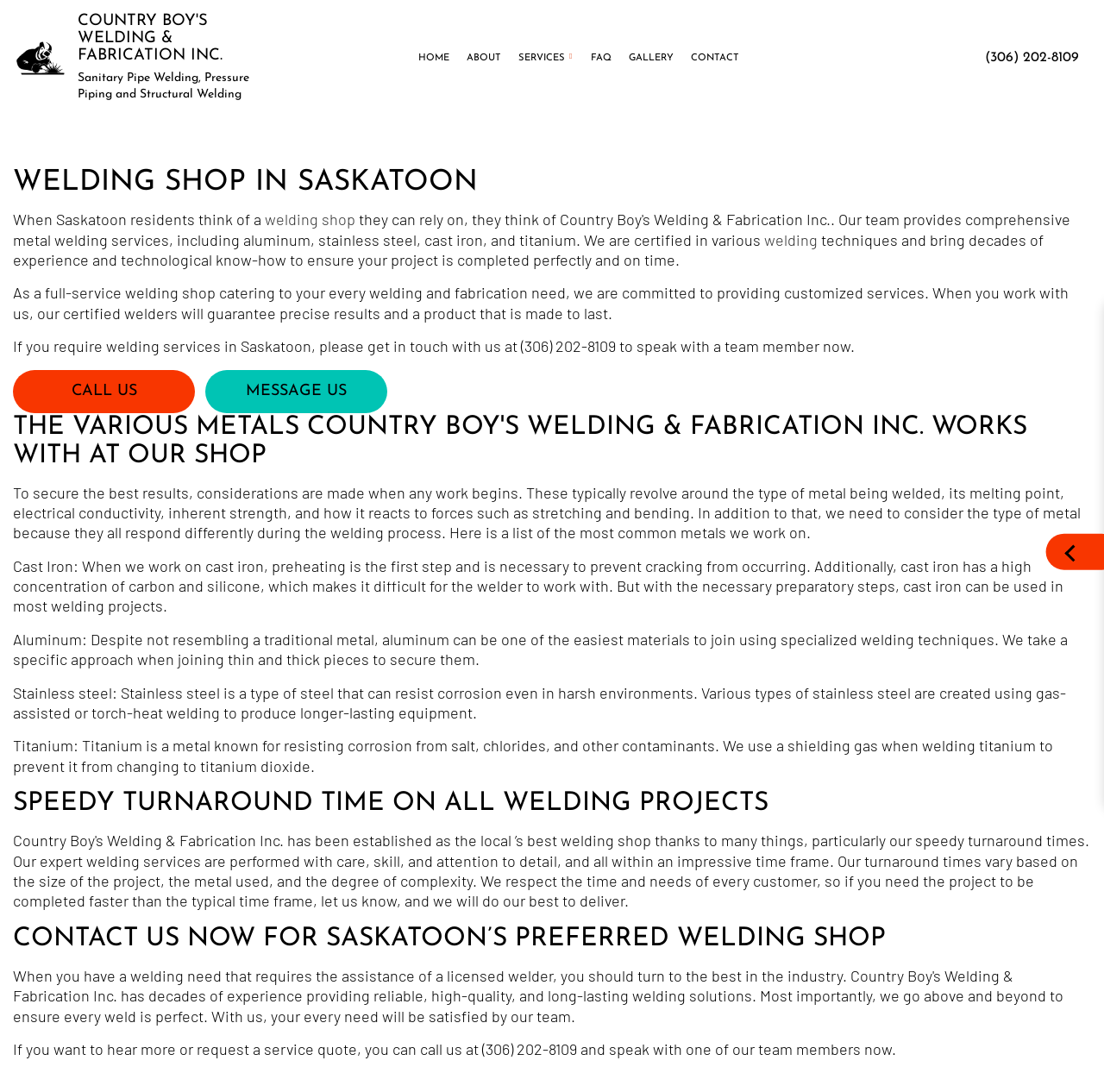Determine the bounding box coordinates for the HTML element described here: "Light Structural Steel Welding".

[0.482, 0.124, 0.507, 0.147]